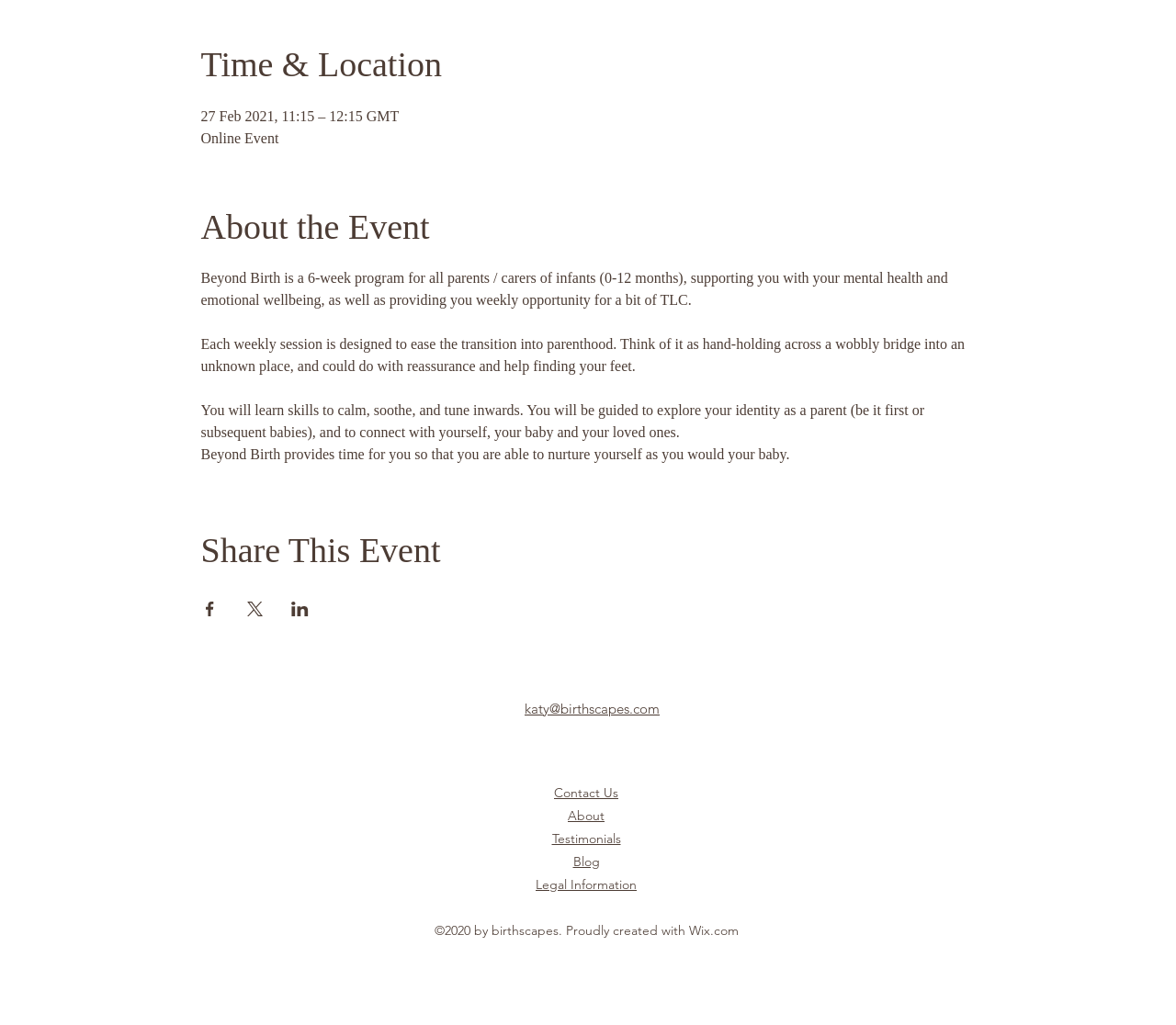Identify the coordinates of the bounding box for the element that must be clicked to accomplish the instruction: "Share event on Facebook".

[0.171, 0.587, 0.186, 0.601]